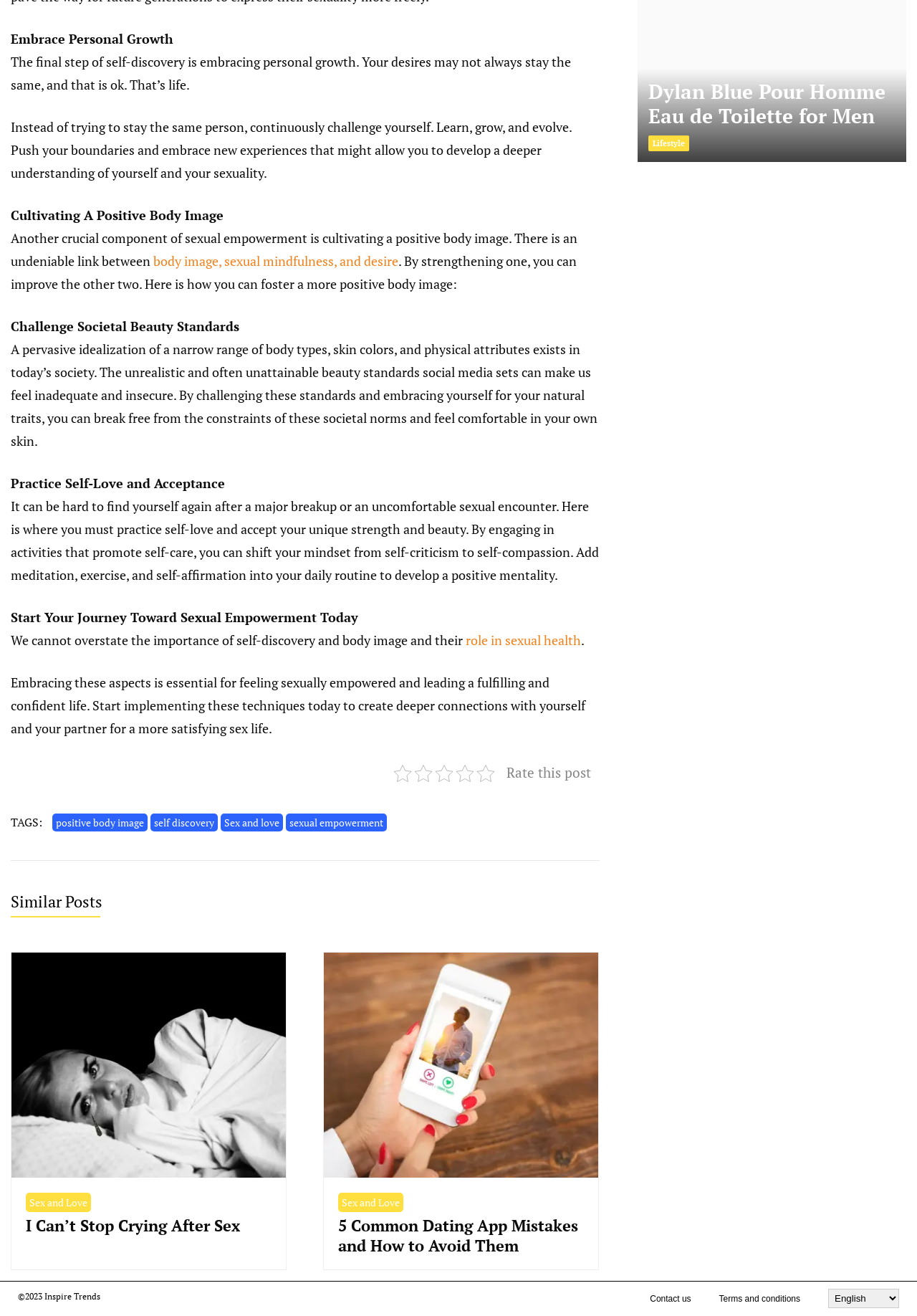Locate the bounding box coordinates of the UI element described by: "Contact us". Provide the coordinates as four float numbers between 0 and 1, formatted as [left, top, right, bottom].

[0.709, 0.983, 0.754, 0.991]